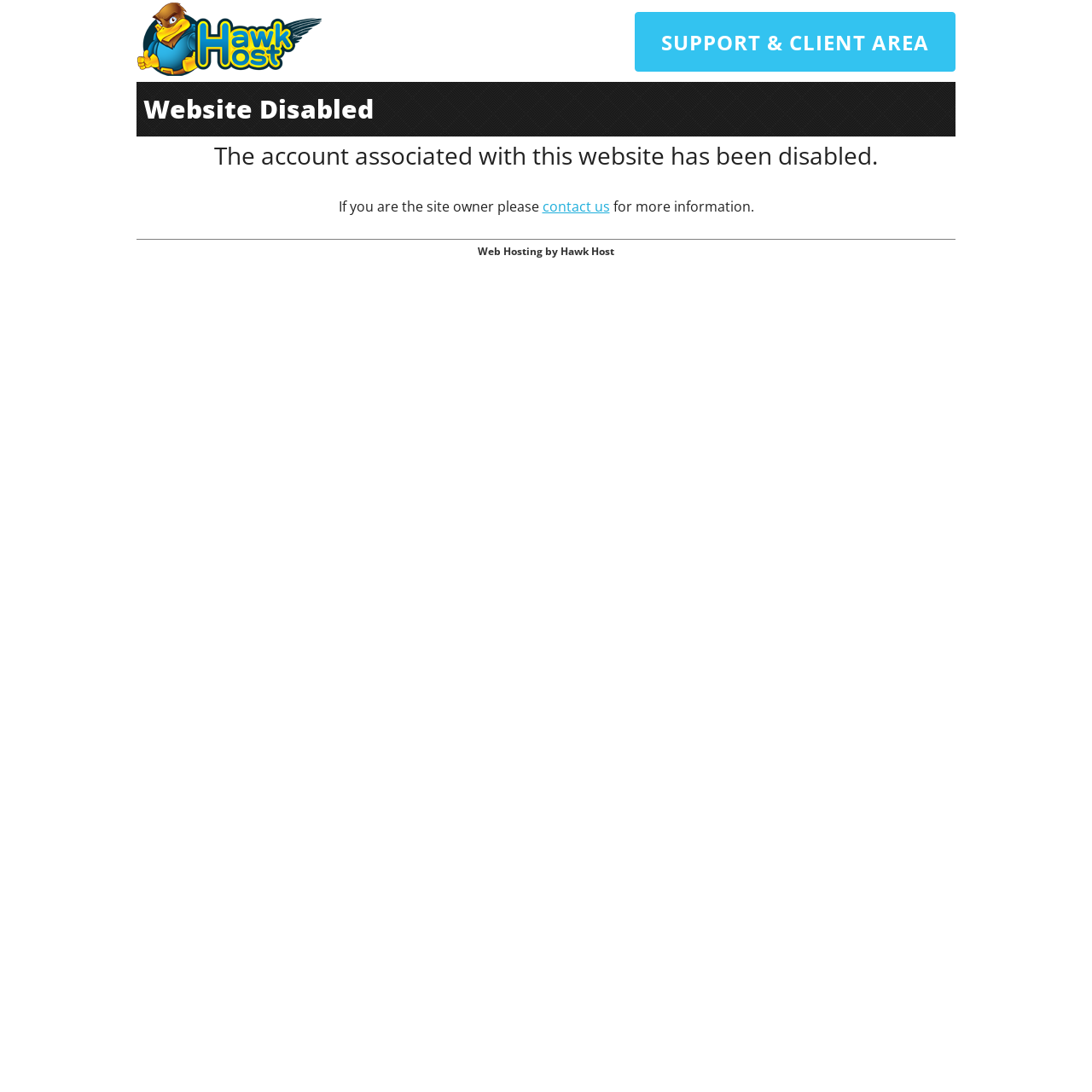What is the status of the website?
Provide a short answer using one word or a brief phrase based on the image.

Disabled